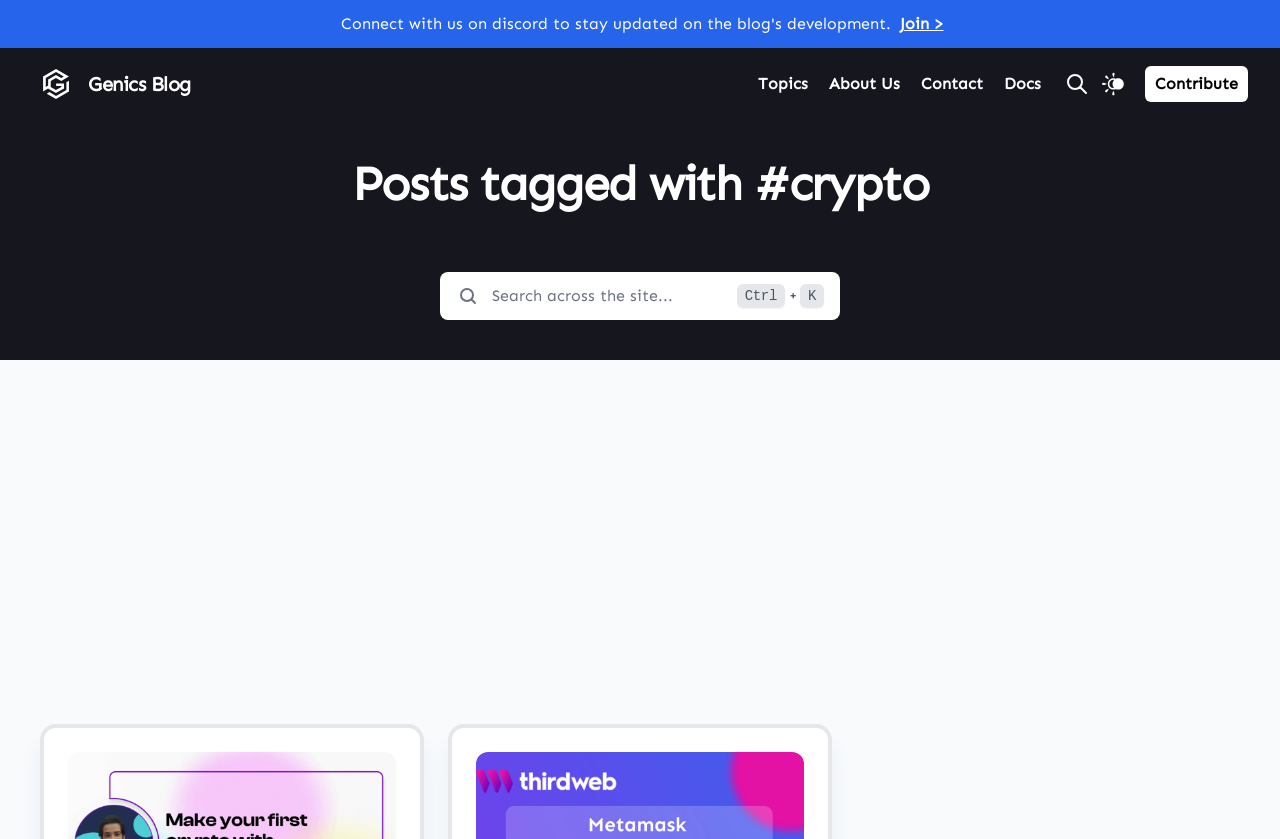What is the name of the blog?
Look at the screenshot and respond with one word or a short phrase.

Genics Blog